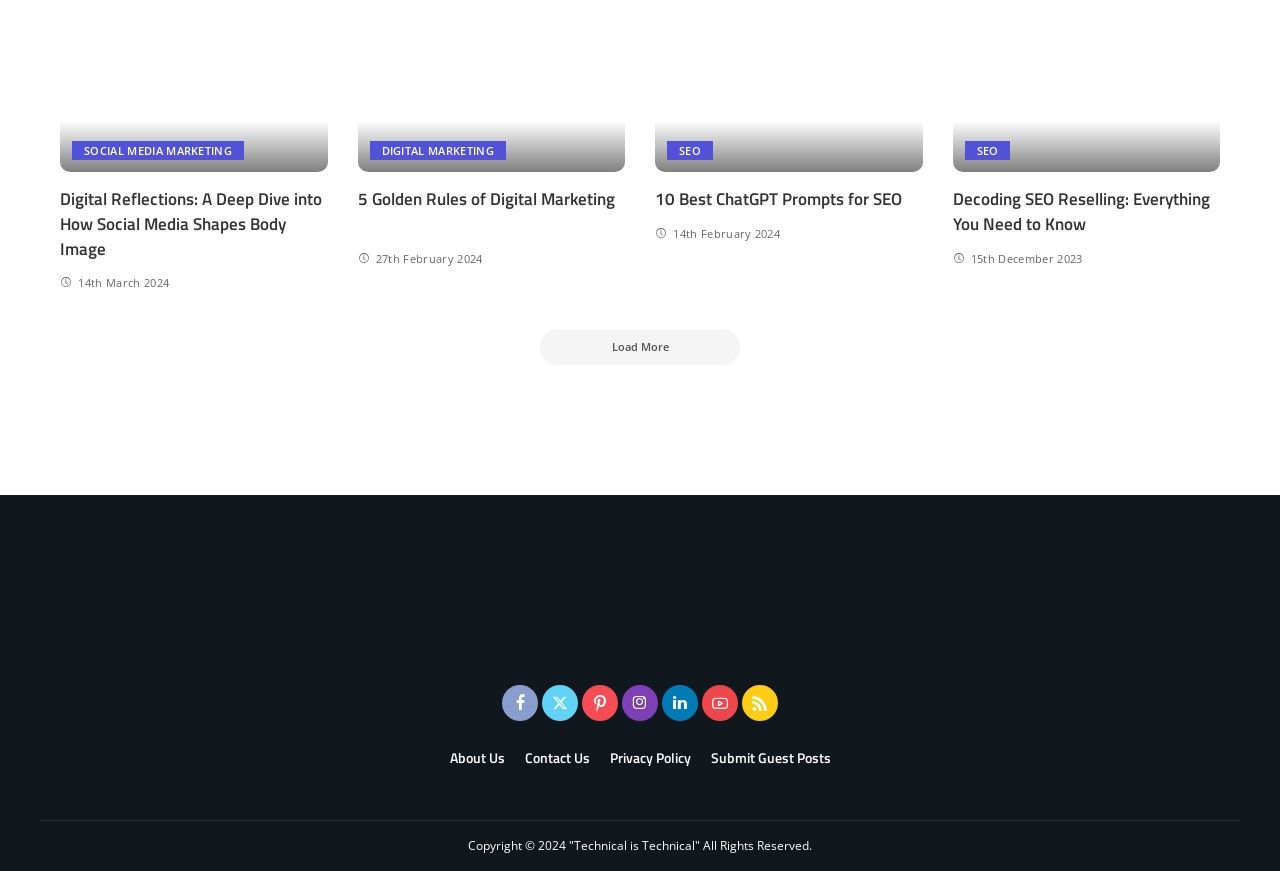Locate the bounding box coordinates of the clickable area to execute the instruction: "Explore the topic of SEO". Provide the coordinates as four float numbers between 0 and 1, represented as [left, top, right, bottom].

[0.521, 0.484, 0.557, 0.506]